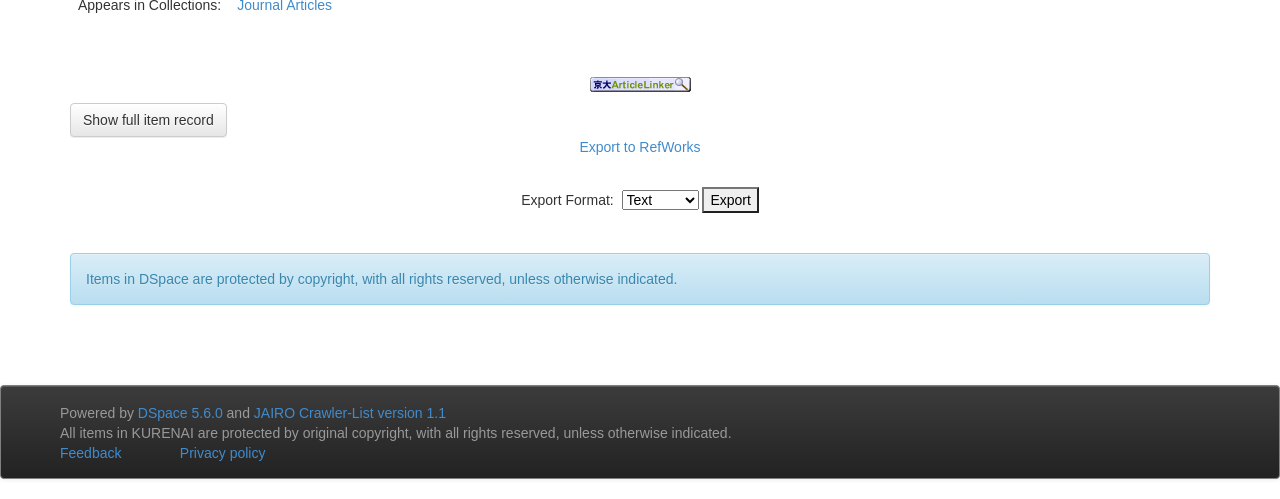What is the purpose of the 'Show full item record' link?
Using the image, answer in one word or phrase.

Show full item record